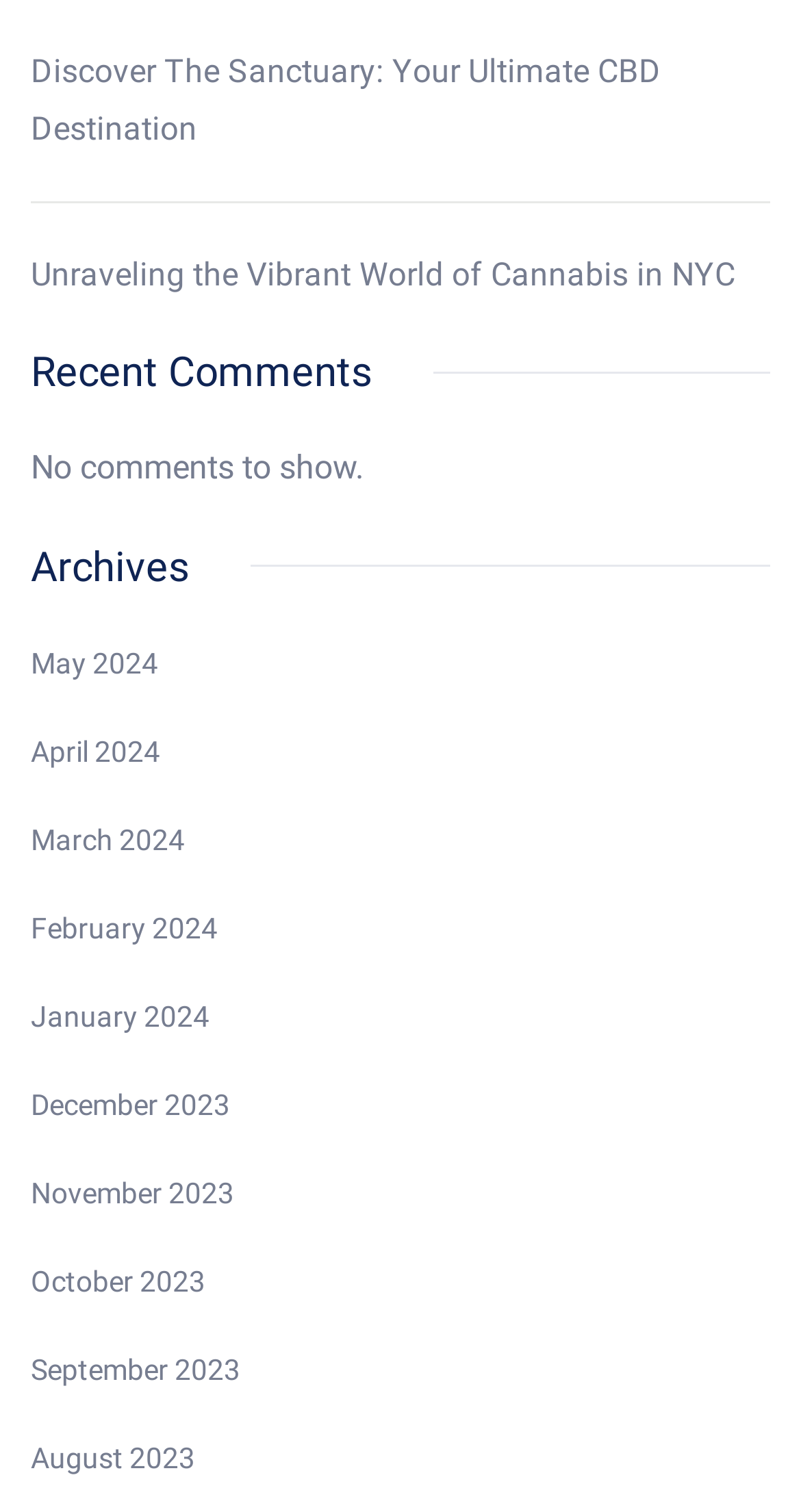Respond concisely with one word or phrase to the following query:
How many links are listed on the webpage?

14